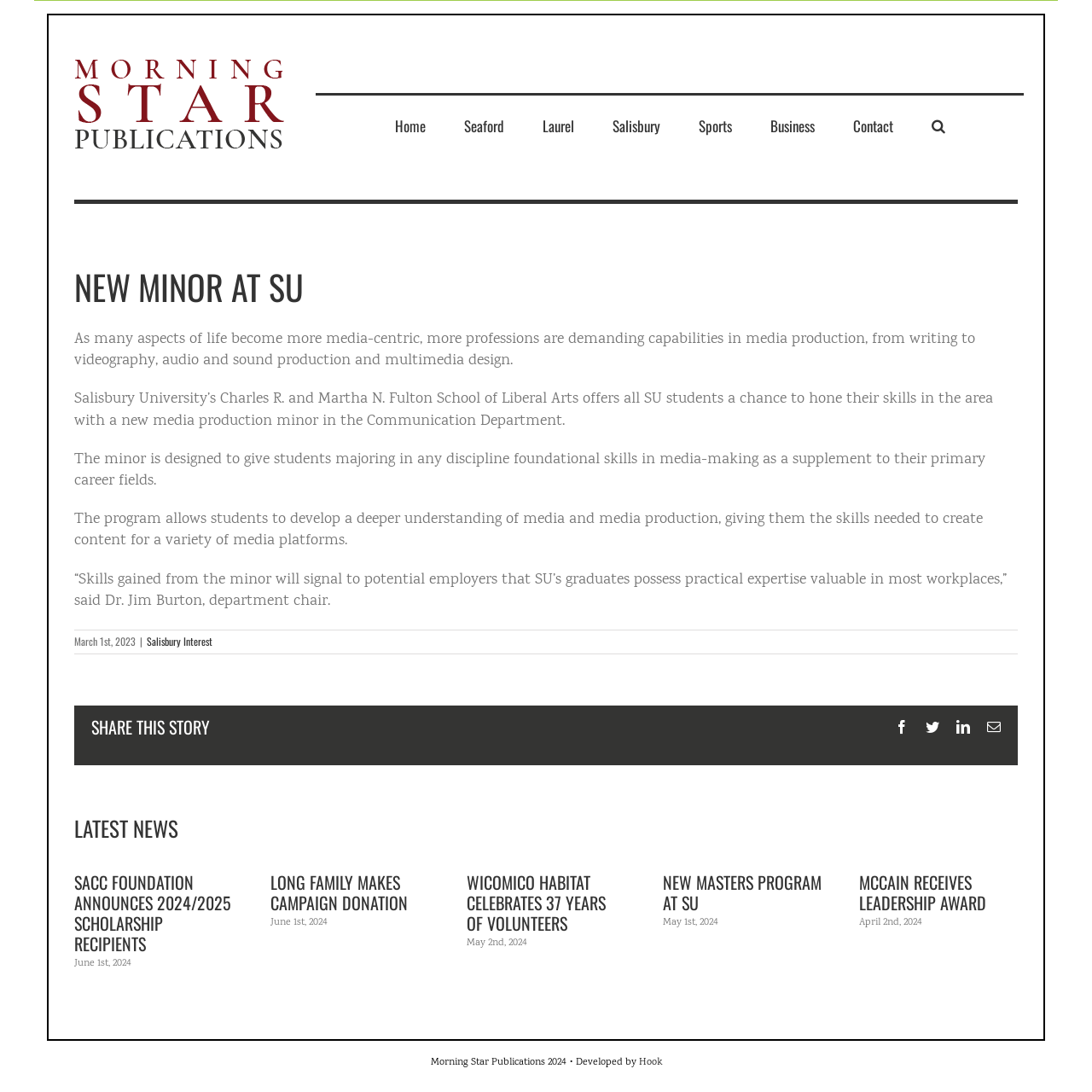Provide a thorough description of this webpage.

The webpage is about Salisbury University's new media production minor, with a focus on developing skills in media-making. At the top left, there is a logo of Morning Star Publications. Below the logo, there is a main navigation menu with links to different sections of the website, including Home, Seaford, Laurel, Salisbury, Sports, Business, and Contact. 

The main content of the webpage is an article about the new media production minor, which is offered by the Communication Department at Salisbury University. The article is divided into several paragraphs, with headings and static text describing the program's goals and benefits. The text explains that the minor is designed to give students foundational skills in media-making, which can be applied to various career fields. 

Below the article, there are several links to share the story on social media platforms, including Facebook, Twitter, LinkedIn, and Email. 

Further down the page, there are four news articles with headings and links to read more. The articles are about the SACC Foundation announcing 2024/2025 scholarship recipients, the Long family making a campaign donation, Wicomico Habitat celebrating 37 years of volunteers, and a new master's program at SU. Each article has a date stamp, ranging from April 2nd, 2024, to June 1st, 2024.

At the bottom of the page, there is a footer section with copyright information, a link to the developer of the website, and a "Go to Top" button.